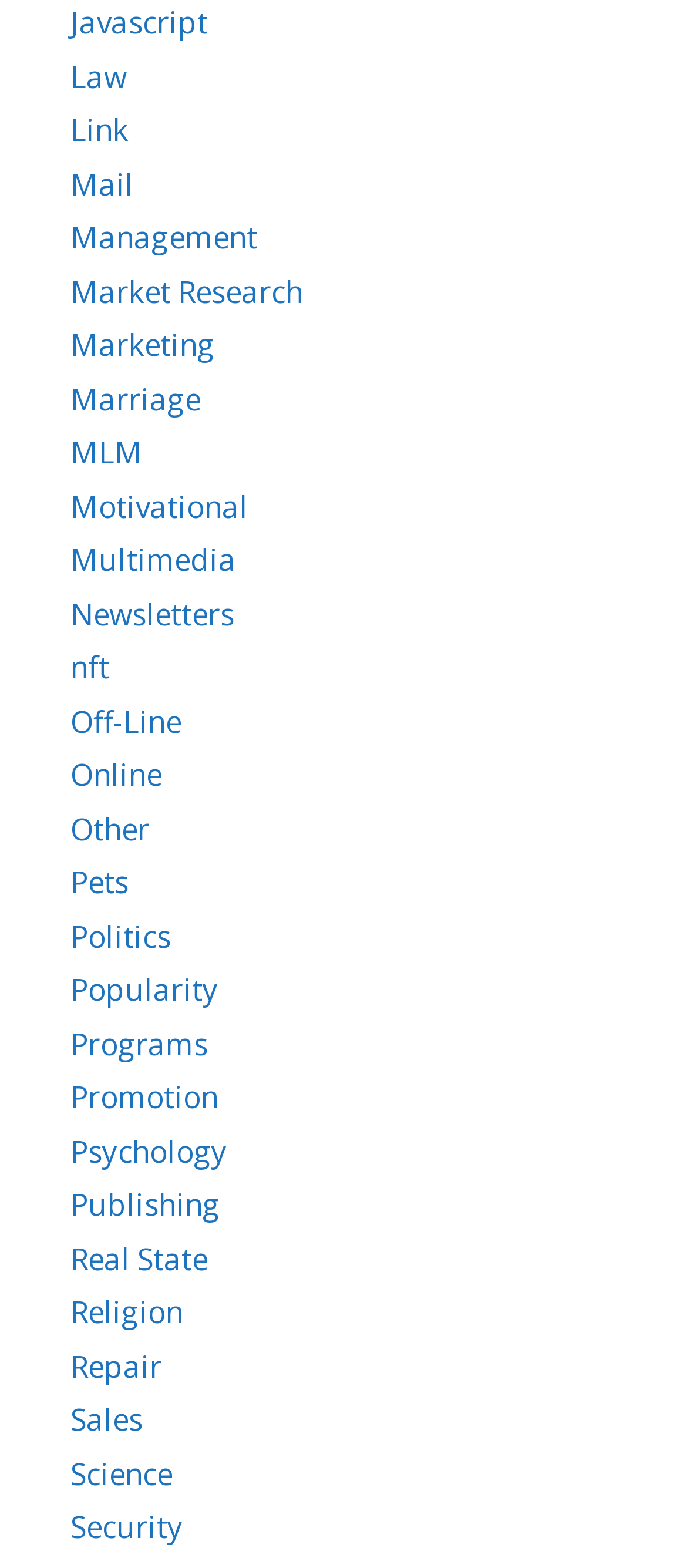Provide a brief response to the question below using one word or phrase:
How many links are there between 'Law' and 'Management'?

2